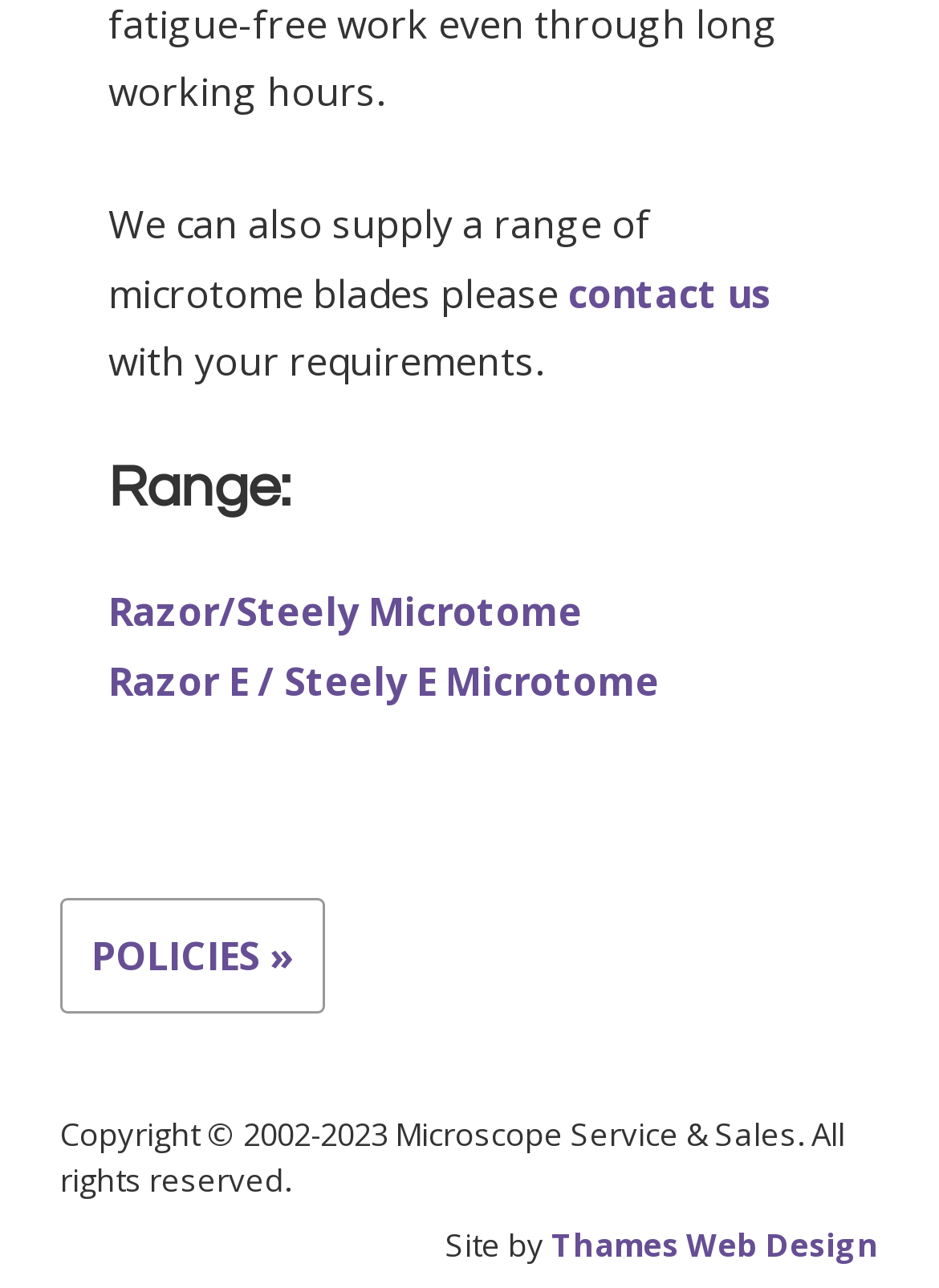What is the company's main business?
Respond to the question with a well-detailed and thorough answer.

Based on the copyright information at the bottom of the page, 'Copyright © 2002-2023 Microscope Service & Sales. All rights reserved.', it can be inferred that the company's main business is related to microscope service and sales.